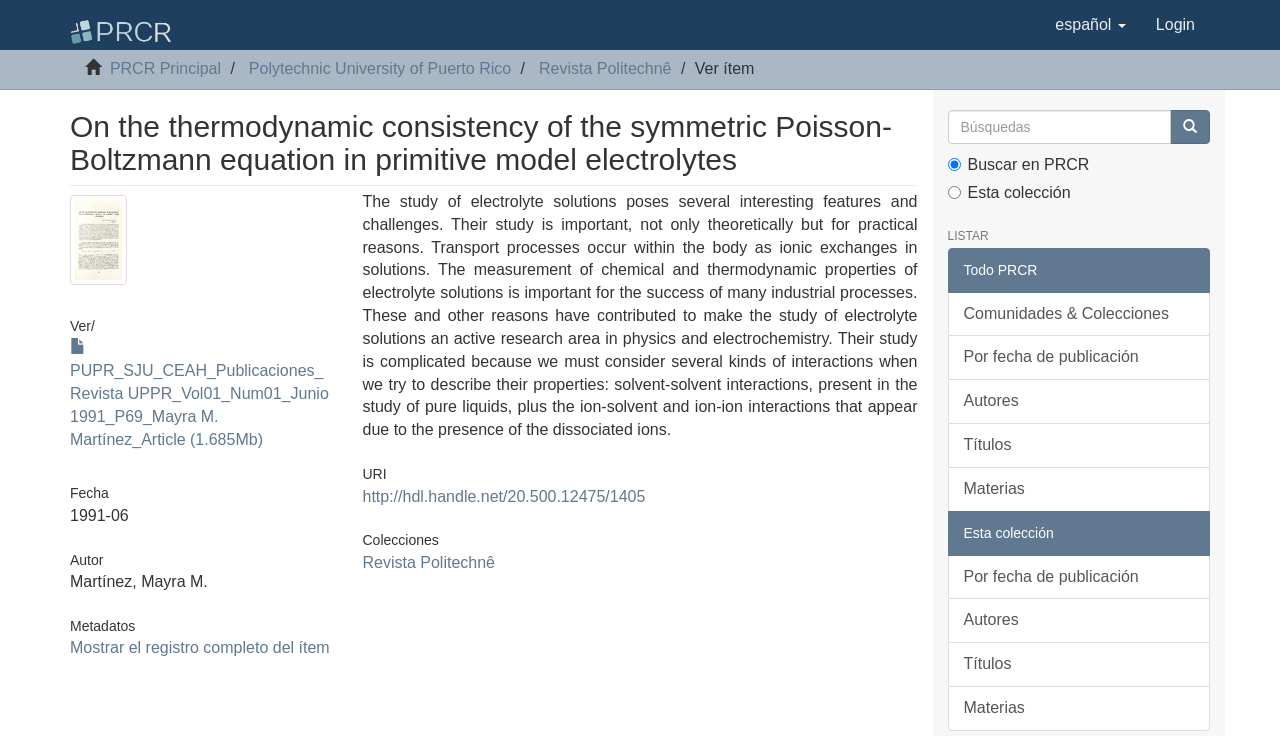Can you pinpoint the bounding box coordinates for the clickable element required for this instruction: "Search in the collection"? The coordinates should be four float numbers between 0 and 1, i.e., [left, top, right, bottom].

[0.74, 0.149, 0.915, 0.195]